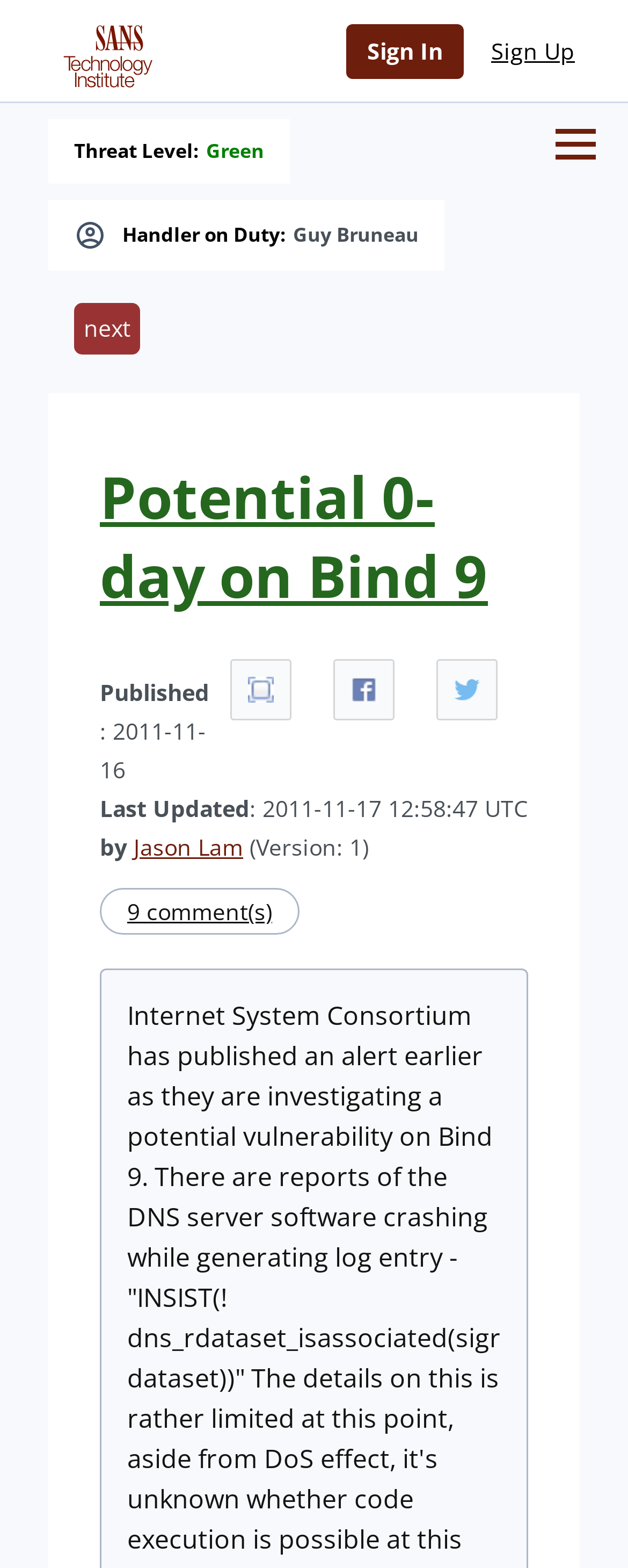Predict the bounding box of the UI element that fits this description: "title="Share on Facebook"".

[0.531, 0.42, 0.628, 0.459]